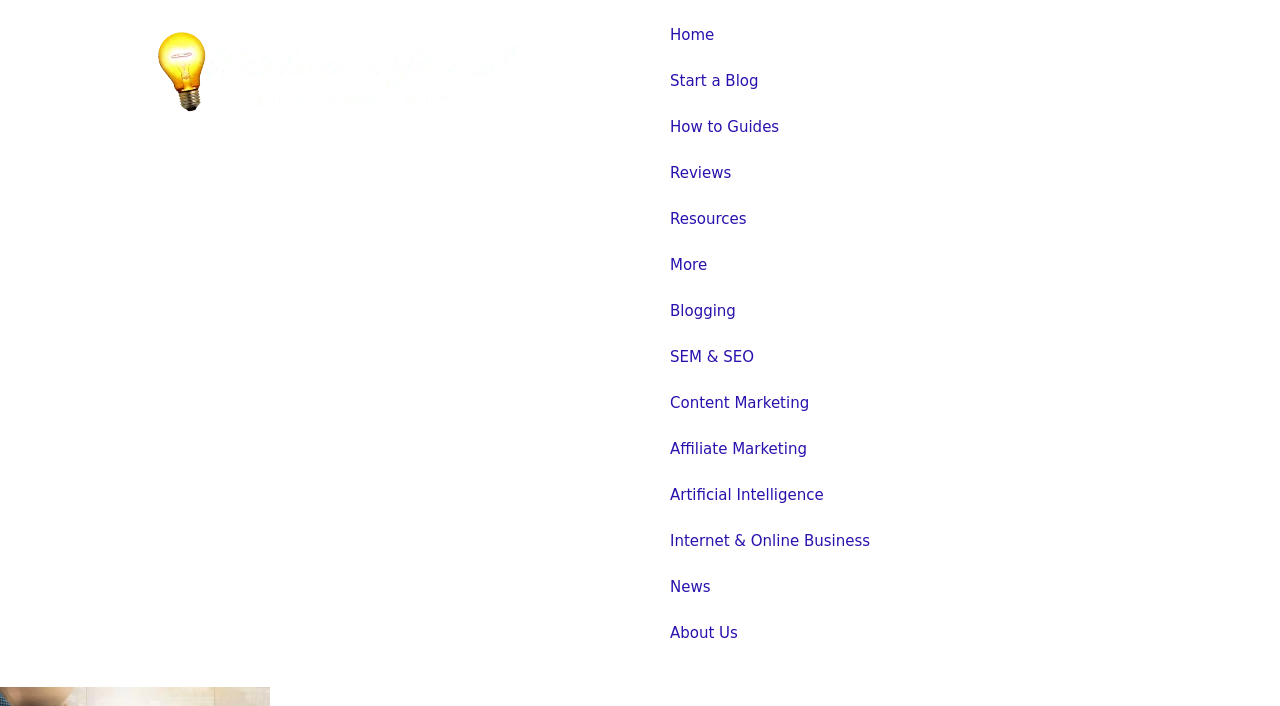Determine the bounding box coordinates of the region to click in order to accomplish the following instruction: "check the resources". Provide the coordinates as four float numbers between 0 and 1, specifically [left, top, right, bottom].

[0.508, 0.278, 0.961, 0.343]